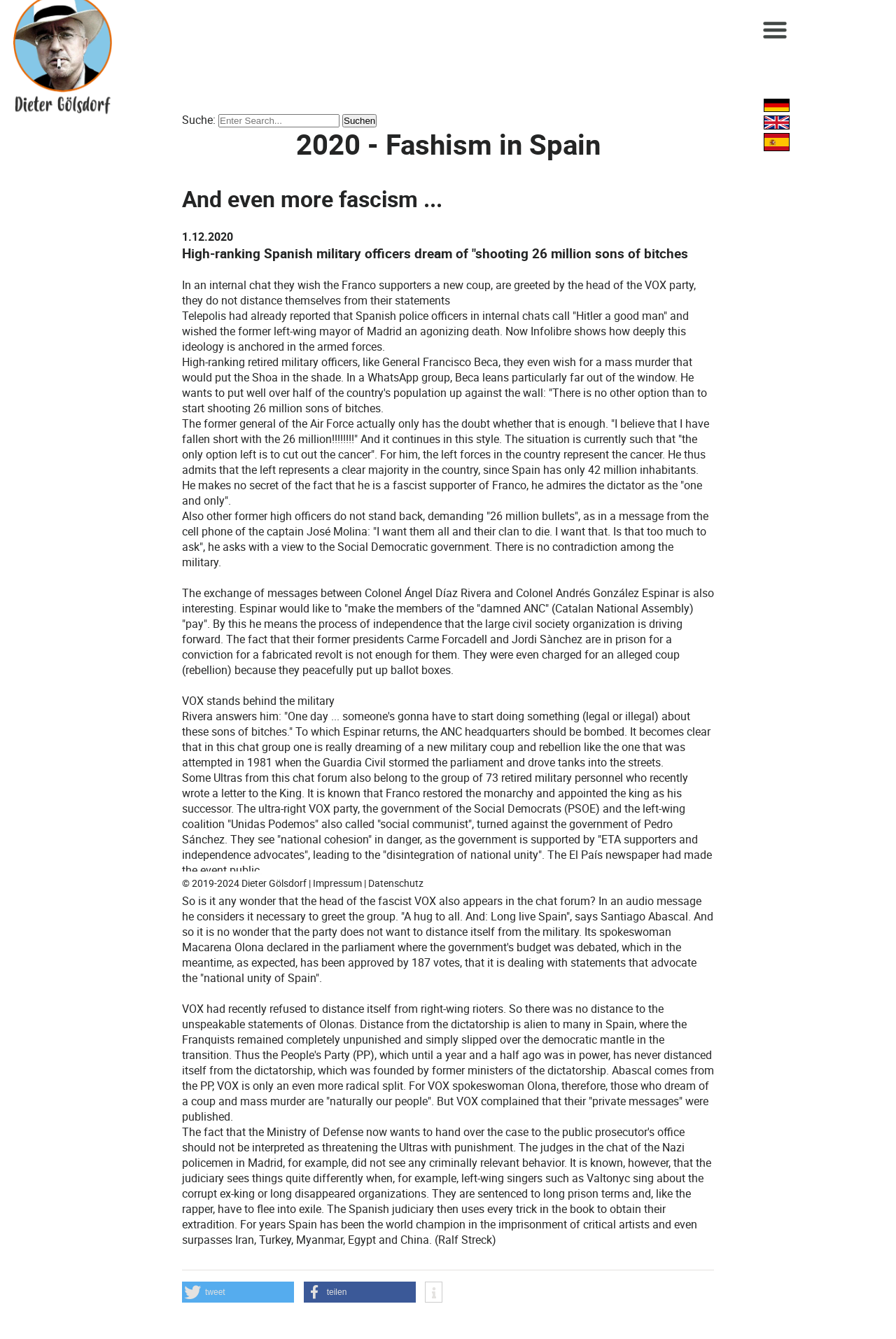Provide your answer in a single word or phrase: 
What is the name of the party mentioned in the article?

VOX